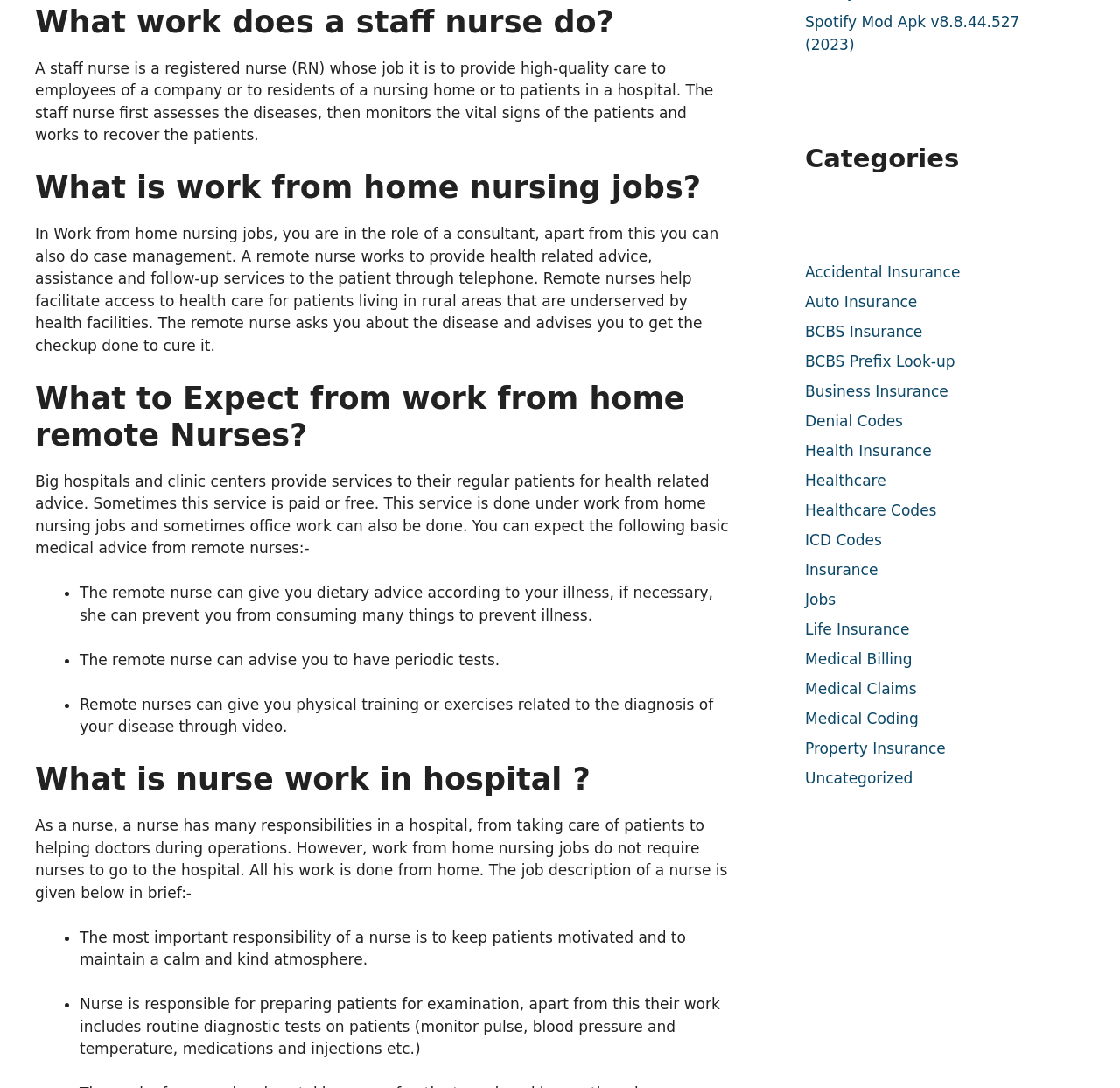Determine the bounding box for the UI element as described: "Denial Codes". The coordinates should be represented as four float numbers between 0 and 1, formatted as [left, top, right, bottom].

[0.719, 0.379, 0.806, 0.395]